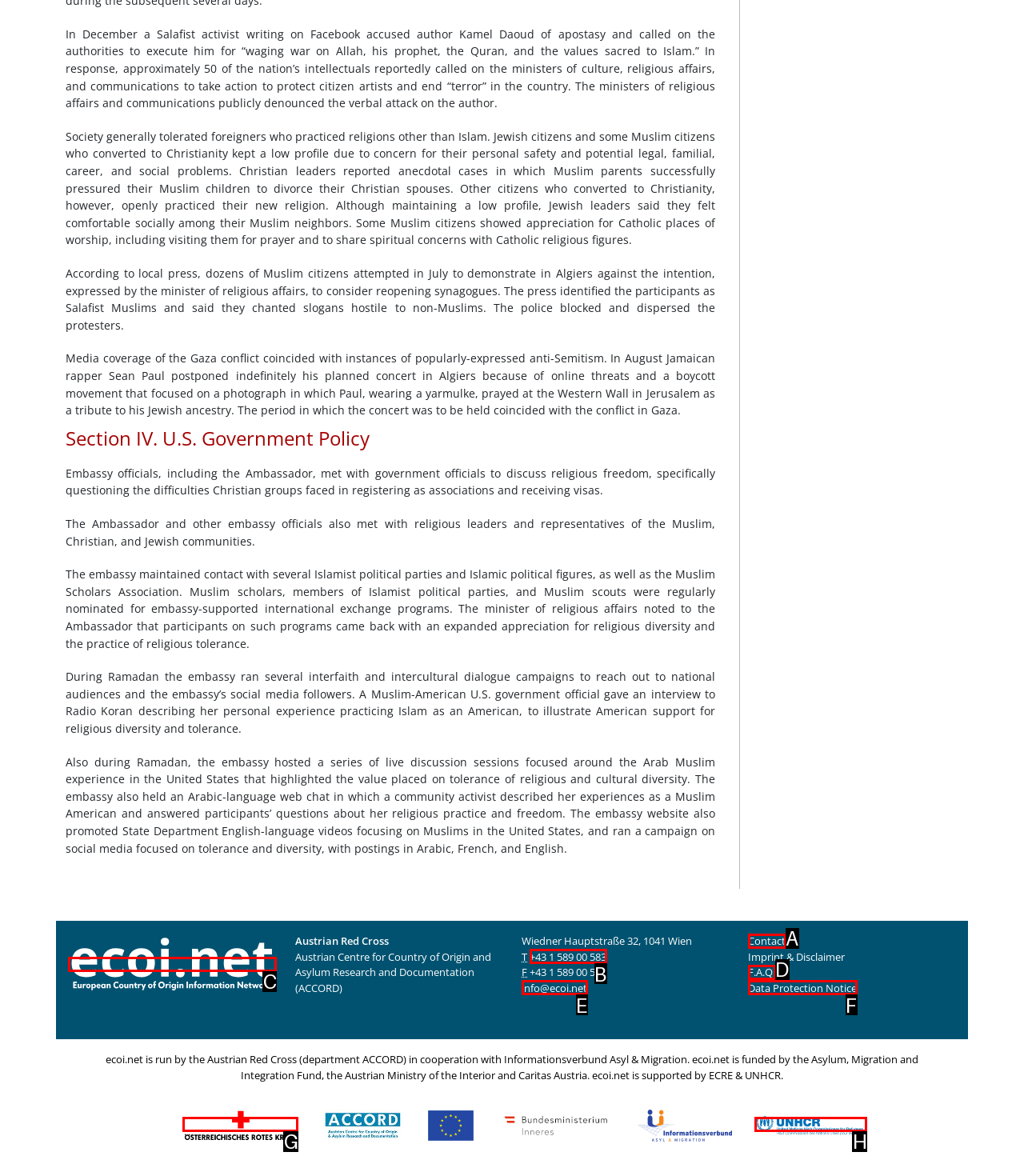Find the option you need to click to complete the following instruction: visit the ecoi.net website
Answer with the corresponding letter from the choices given directly.

C